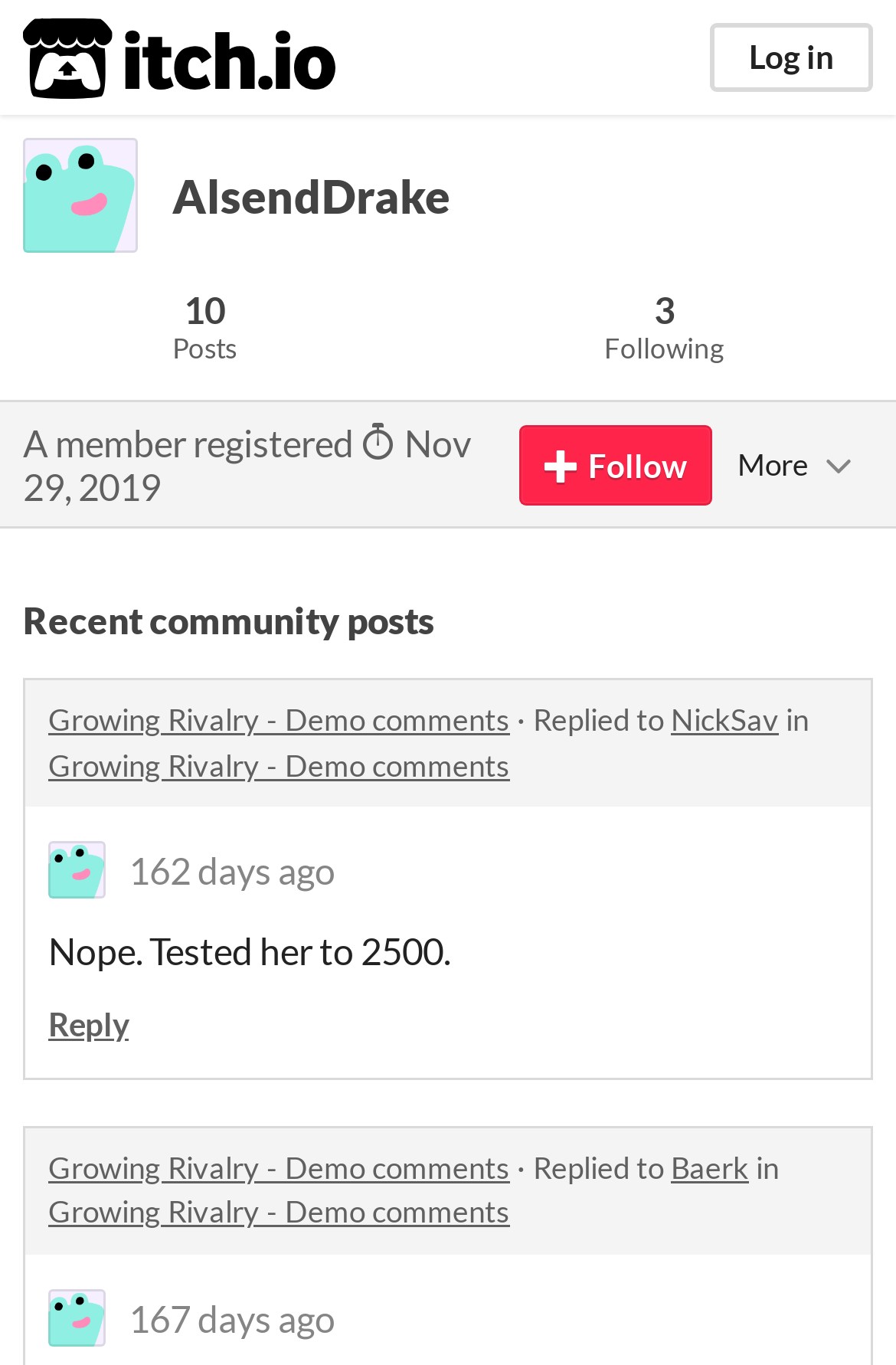What is the title of the recent community post?
Examine the image and give a concise answer in one word or a short phrase.

Growing Rivalry - Demo comments